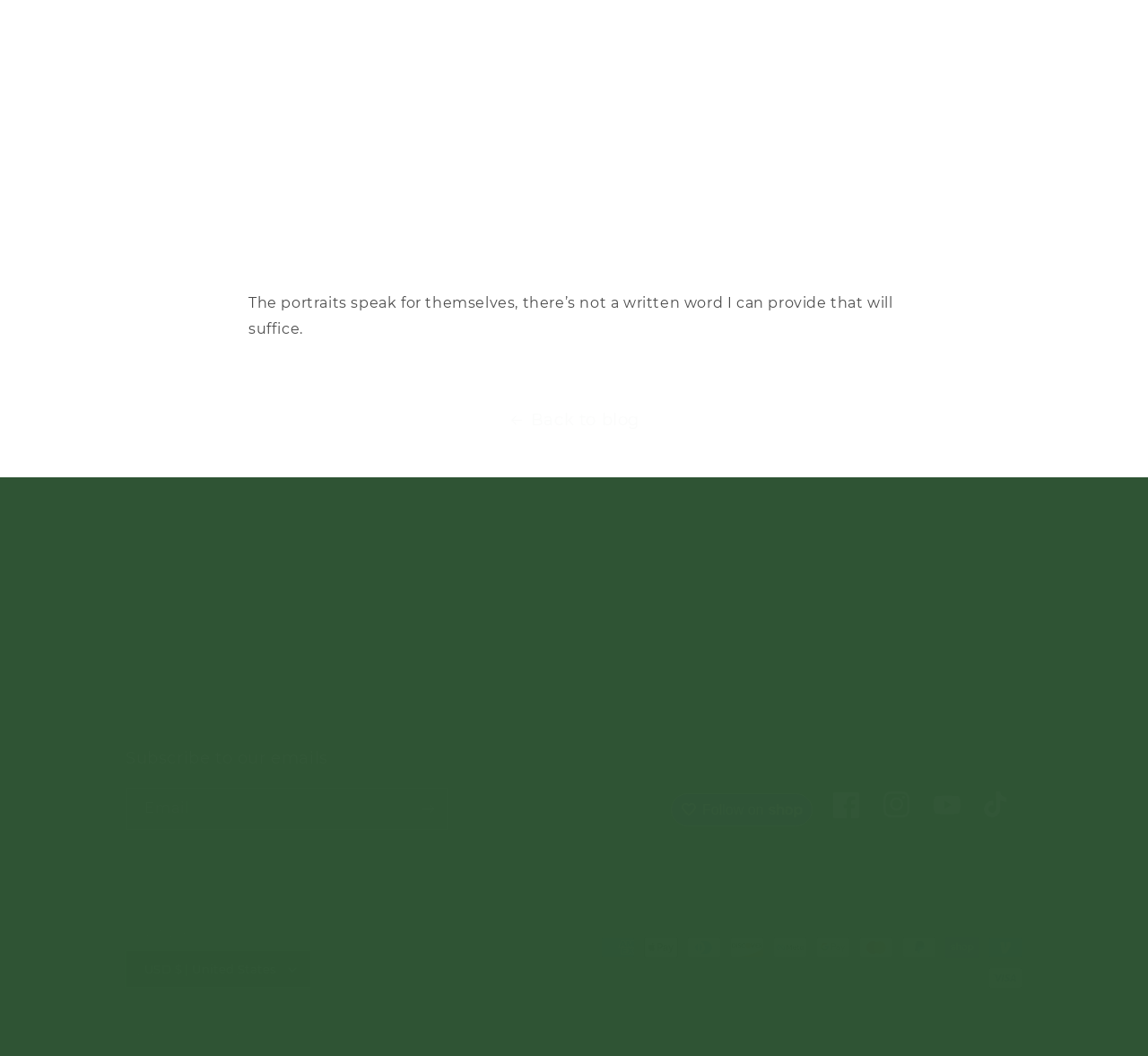What is the purpose of the textbox?
Utilize the information in the image to give a detailed answer to the question.

I found a textbox with a label 'Email' and a button 'Subscribe' next to it. This suggests that the purpose of the textbox is to allow users to subscribe to the website's email newsletter.